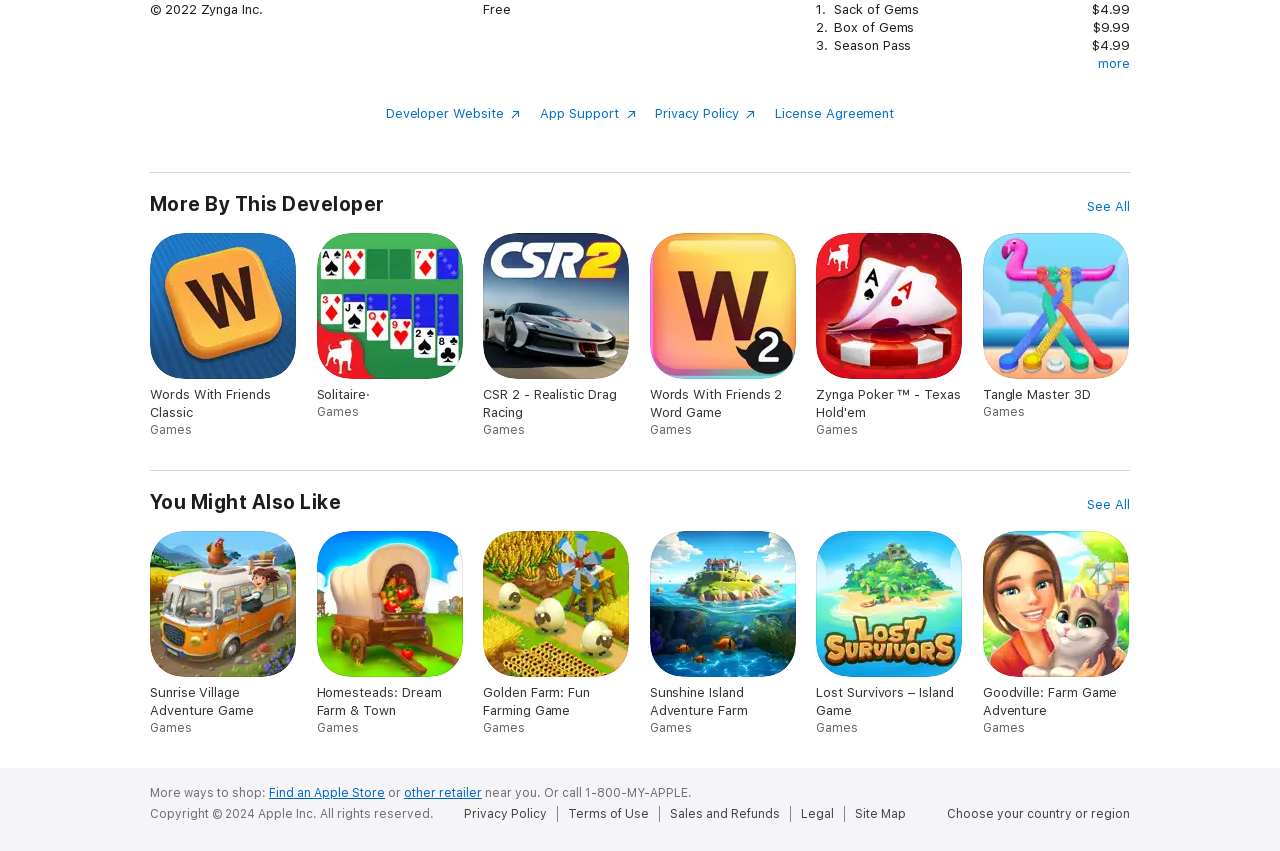Please find the bounding box coordinates of the element that must be clicked to perform the given instruction: "Get the 'Sack of Gems'". The coordinates should be four float numbers from 0 to 1, i.e., [left, top, right, bottom].

[0.652, 0.002, 0.718, 0.02]